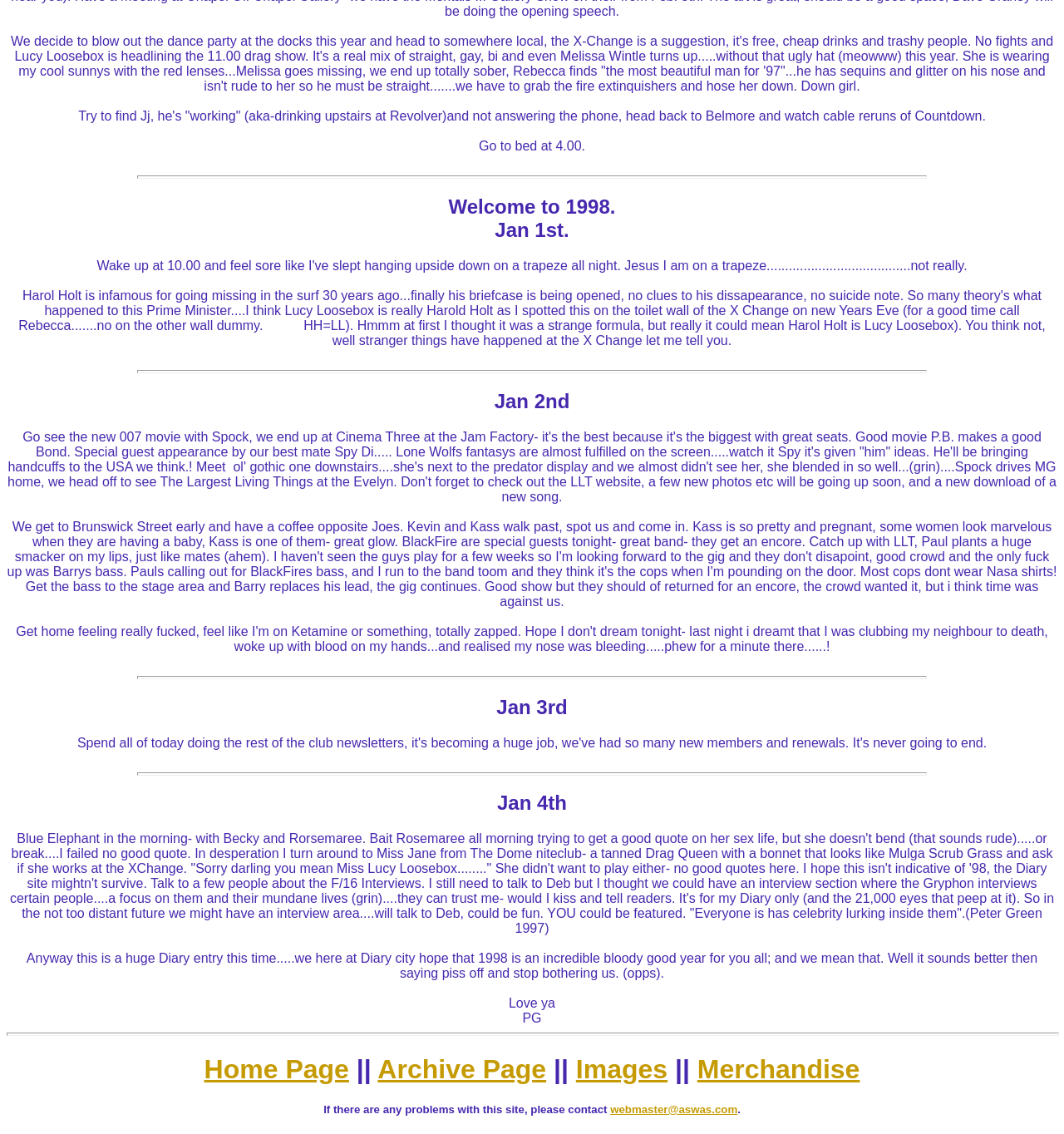What is the name of the nightclub mentioned on January 4th?
Please provide a comprehensive answer to the question based on the webpage screenshot.

The nightclub mentioned on January 4th is The Dome, where Miss Jane, a tanned Drag Queen, works, as mentioned in the diary entry.